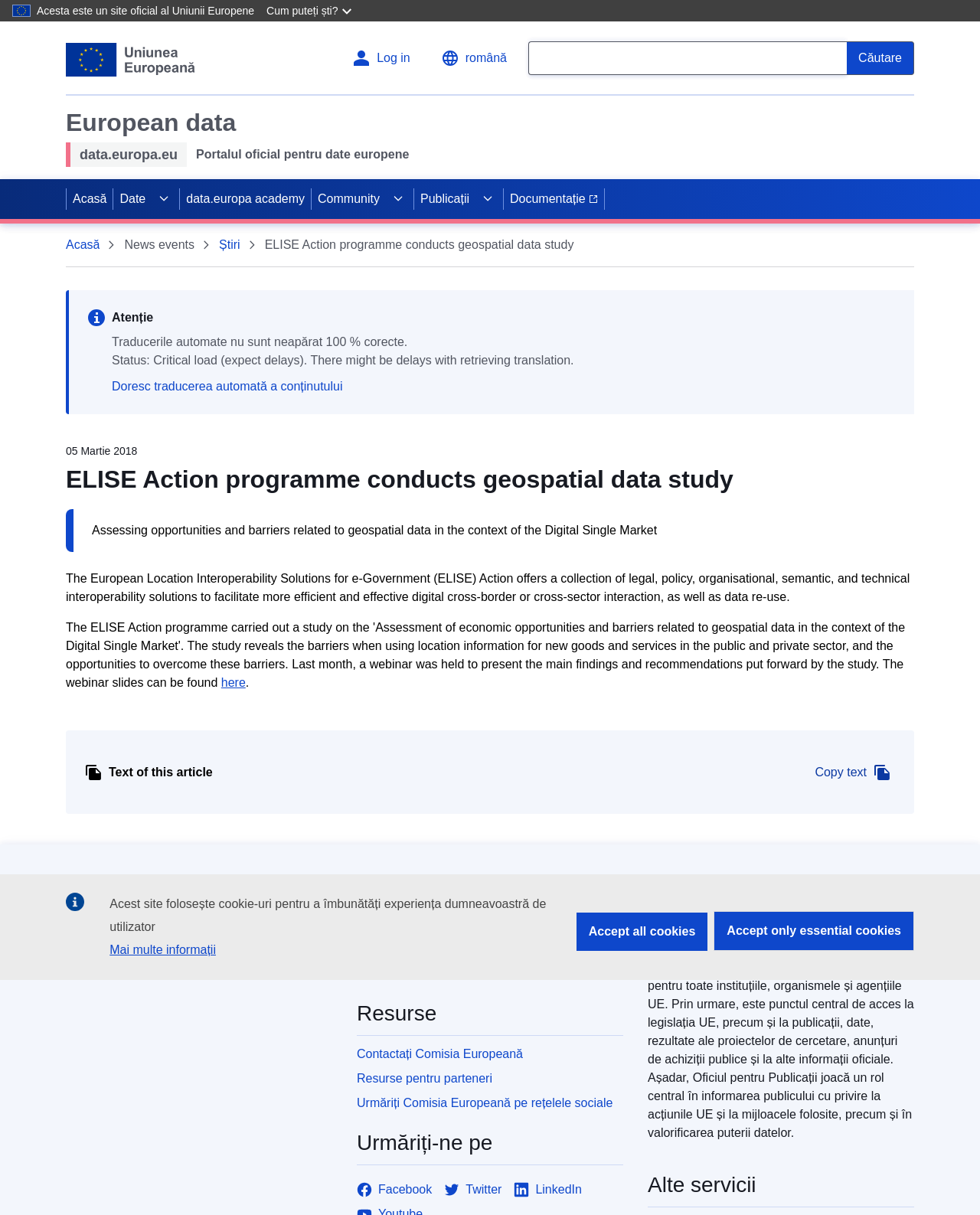Find the bounding box coordinates for the area that must be clicked to perform this action: "Go to home page".

[0.068, 0.147, 0.115, 0.18]